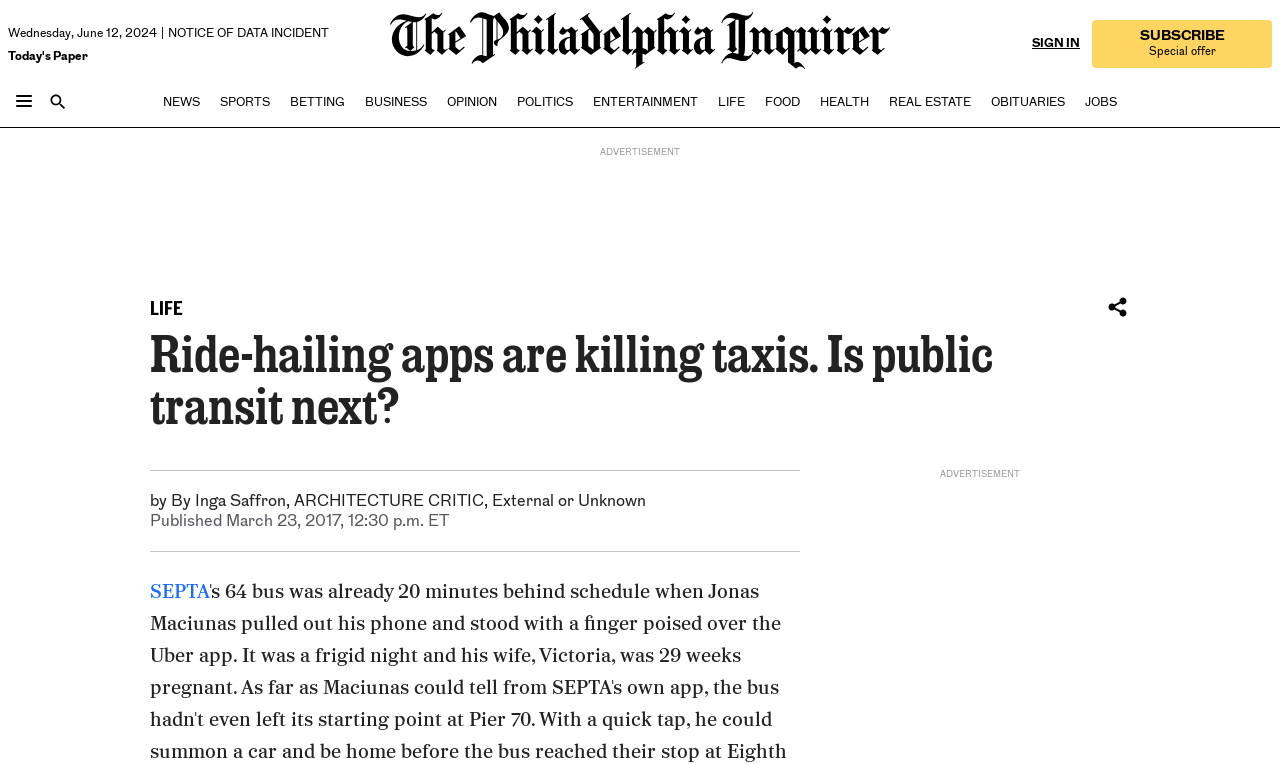Locate the bounding box coordinates of the clickable part needed for the task: "Sign in to your account".

[0.806, 0.045, 0.844, 0.069]